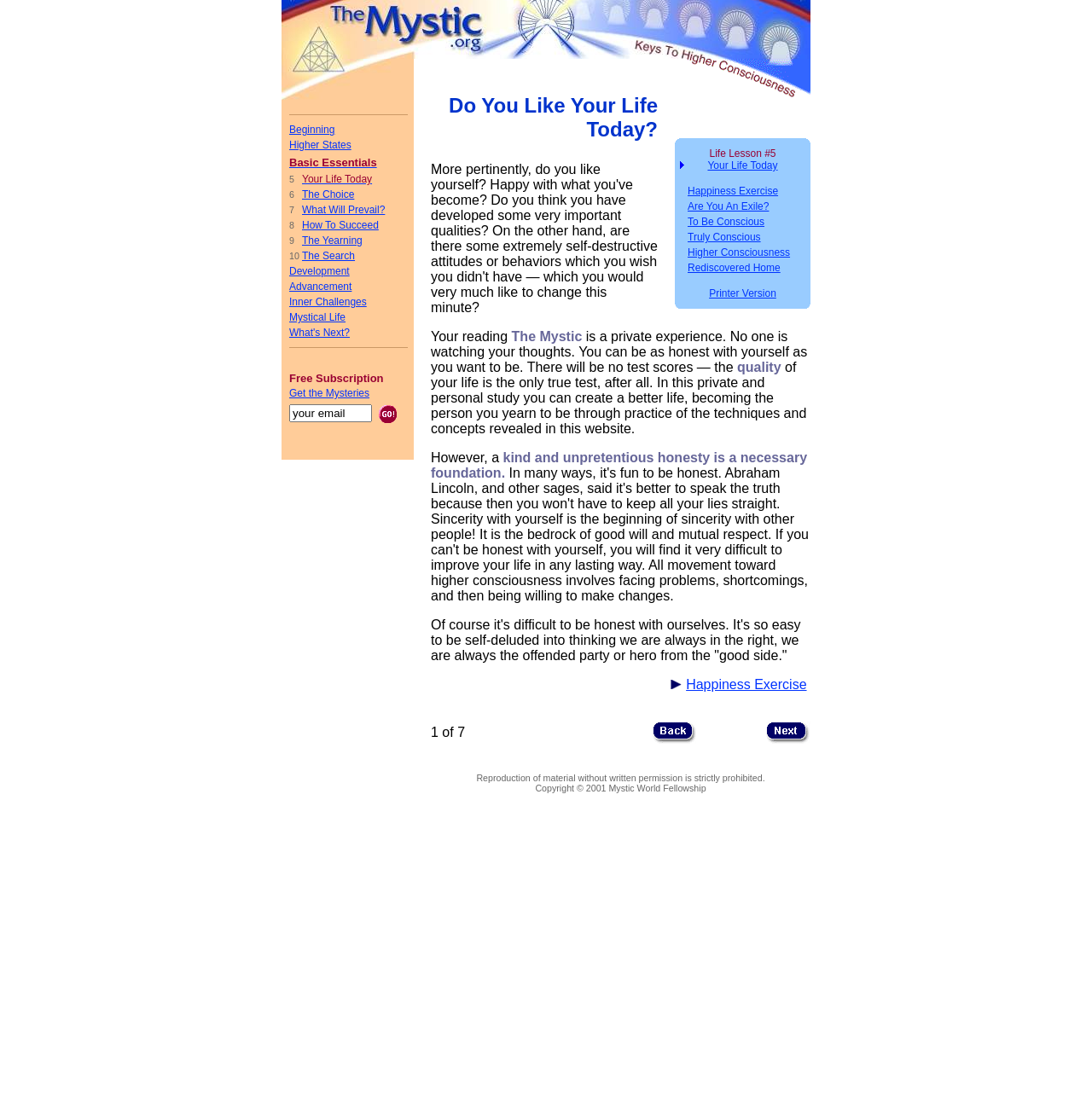Refer to the screenshot and answer the following question in detail:
What is the orientation of the separator in the table?

The separator present in the table has an orientation of horizontal, which means it is a horizontal line separating the different rows of the table.